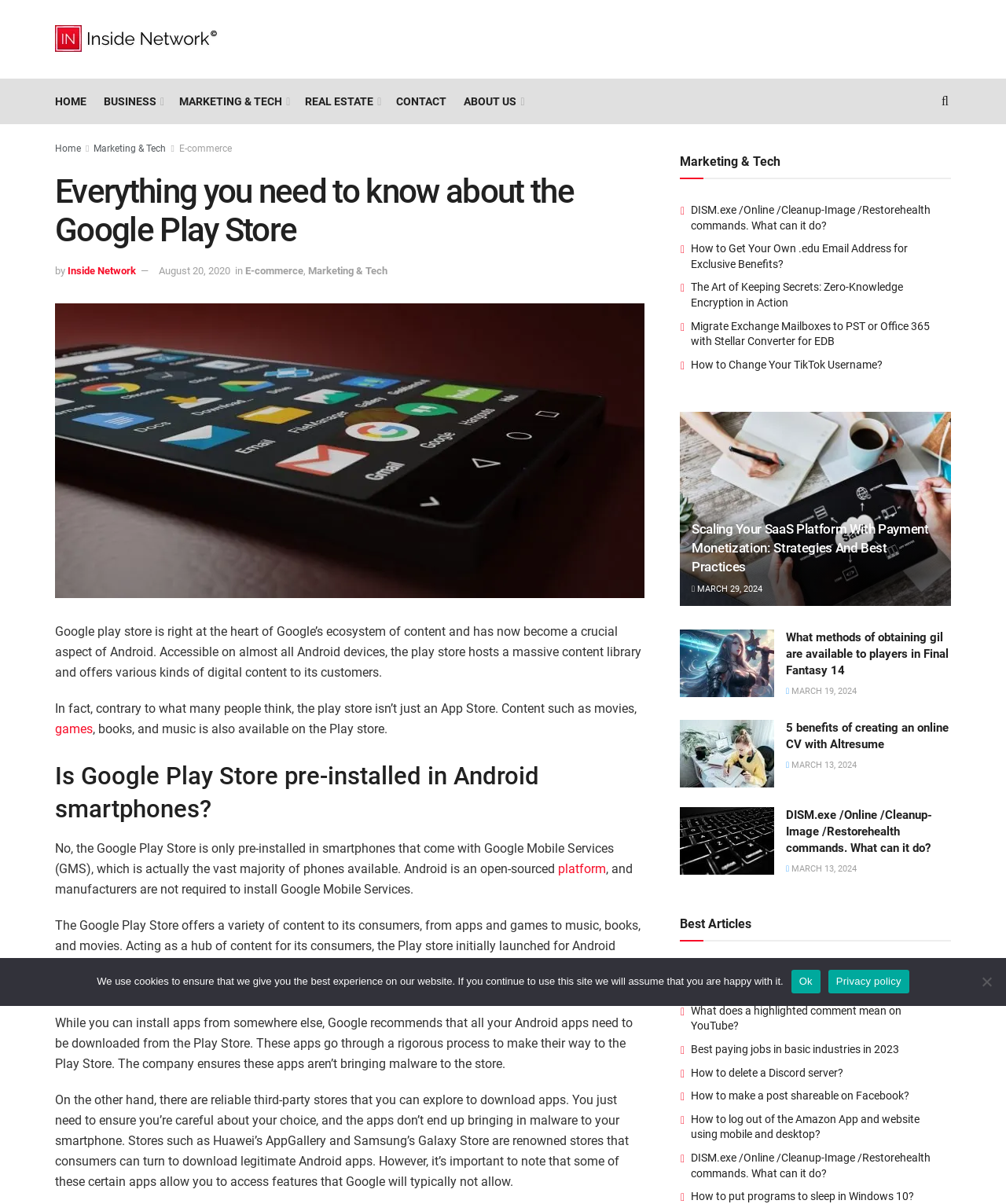Find the bounding box coordinates for the area that must be clicked to perform this action: "Learn about 'What methods of obtaining gil are available to players in Final Fantasy 14'".

[0.781, 0.523, 0.943, 0.564]